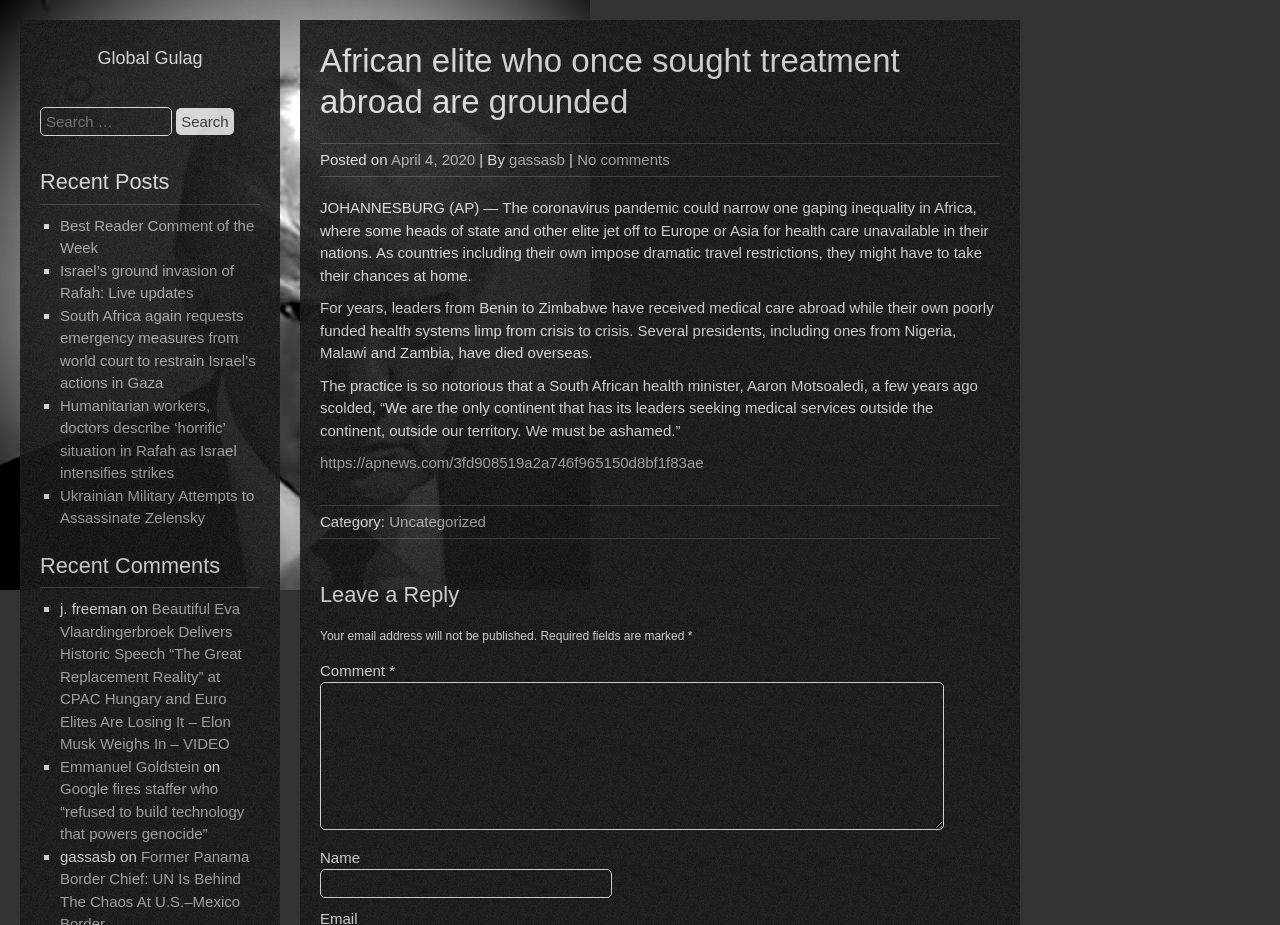Please identify the bounding box coordinates of the element I need to click to follow this instruction: "Click on the link 'Israel’s ground invasion of Rafah: Live updates'".

[0.047, 0.283, 0.183, 0.326]